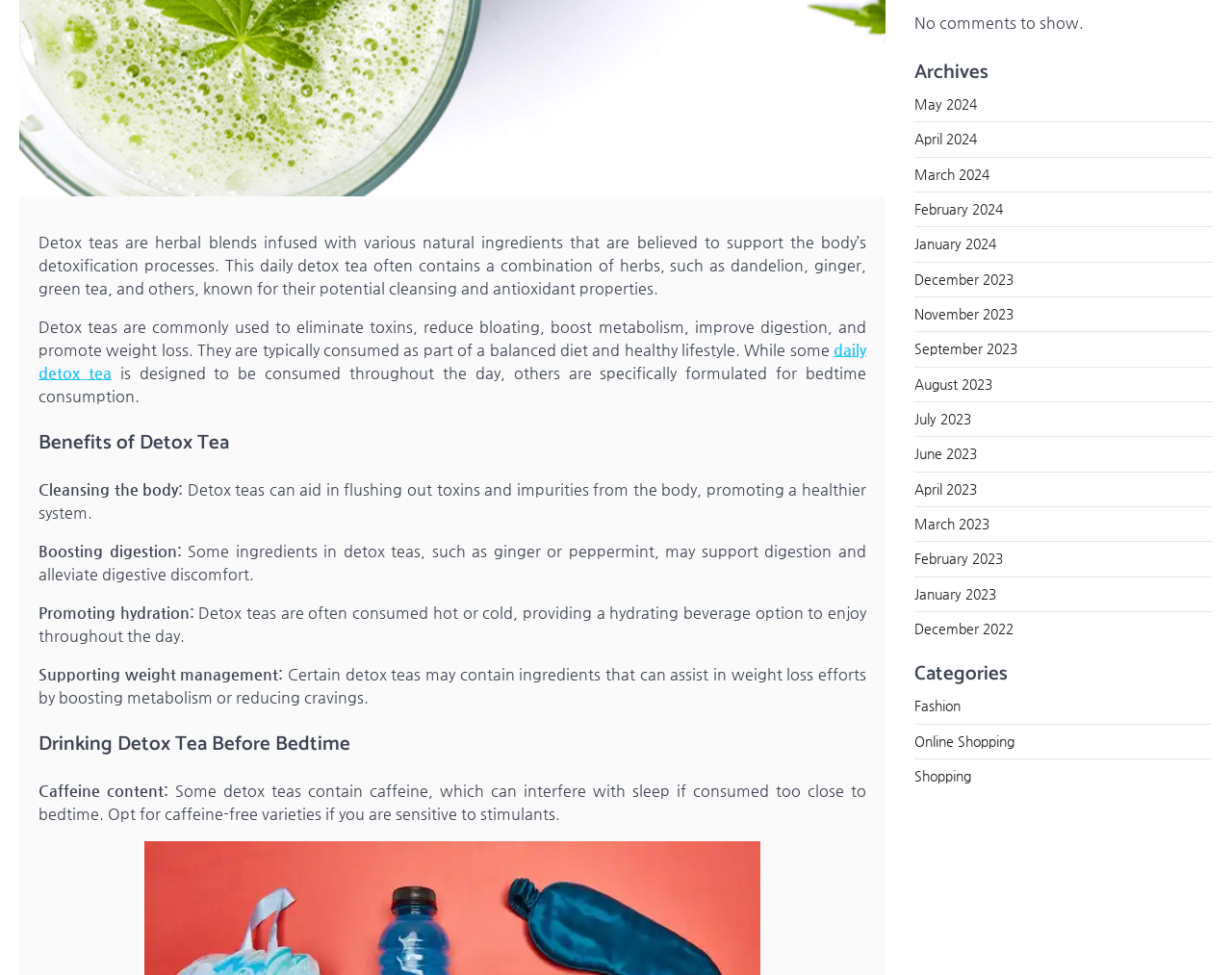Bounding box coordinates are specified in the format (top-left x, top-left y, bottom-right x, bottom-right y). All values are floating point numbers bounded between 0 and 1. Please provide the bounding box coordinate of the region this sentence describes: daily detox tea

[0.031, 0.35, 0.703, 0.392]